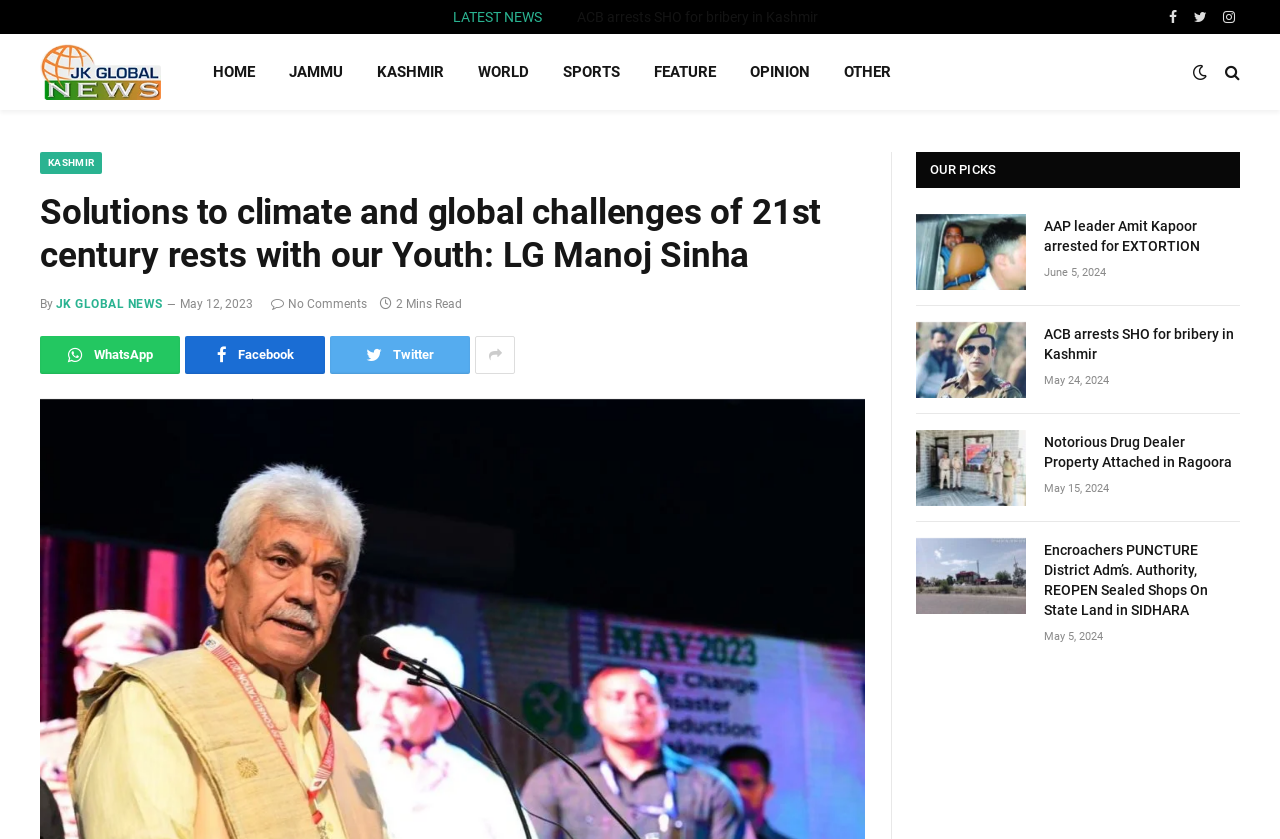By analyzing the image, answer the following question with a detailed response: What is the date of the news article 'AAP leader Amit Kapoor arrested for EXTORTION'?

I found the date of the news article 'AAP leader Amit Kapoor arrested for EXTORTION' by looking at the timestamp below the article title, which is 'June 5, 2024'.